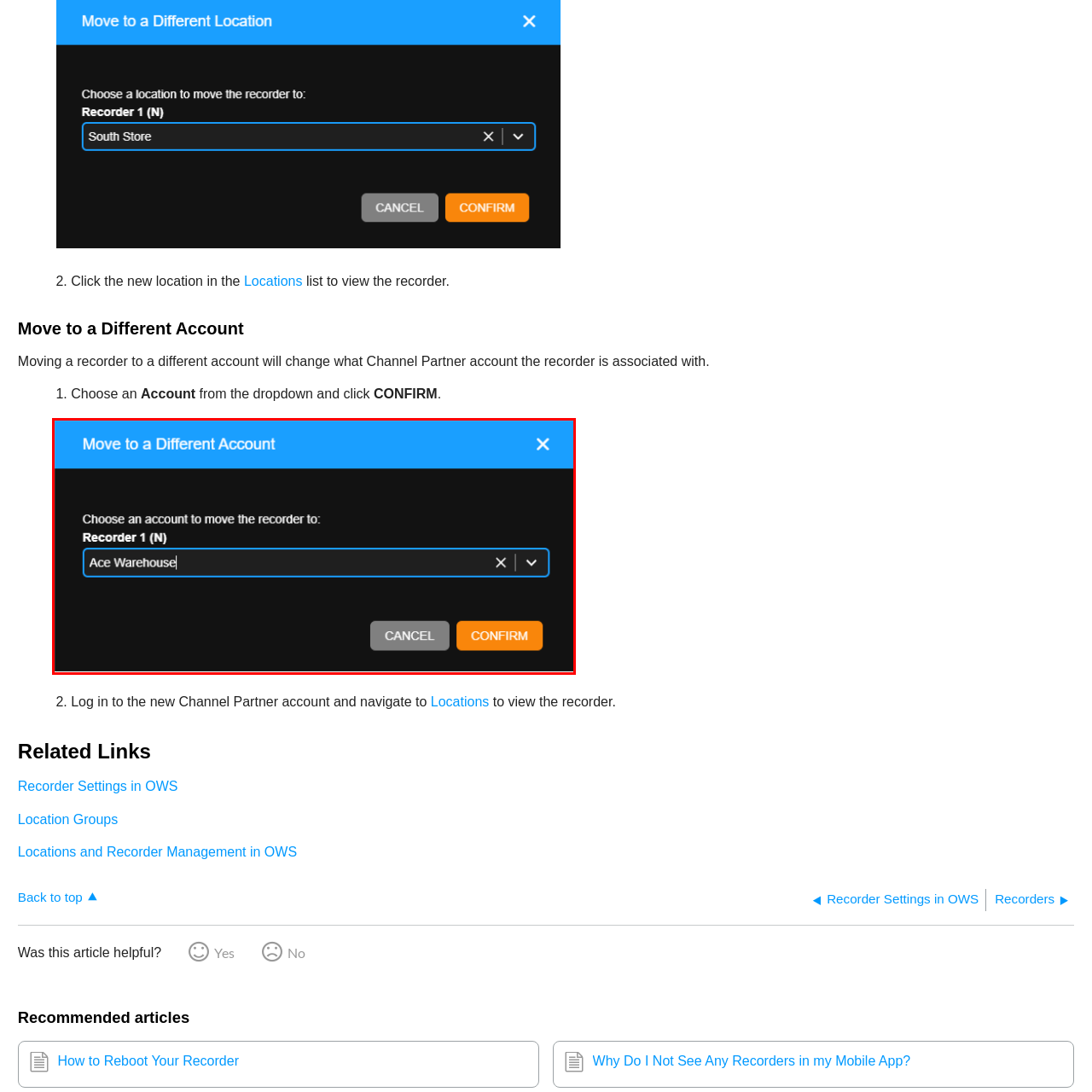Give a detailed account of the picture within the red bounded area.

The image depicts a user interface popup titled "Move to a Different Account." It includes a dropdown menu where users can select a new account to which they wish to move a recorder, specifically noted as "Recorder 1 (N)." The interface allows users to type the name of the account, with "Ace Warehouse" currently entered in the input field. At the bottom, two buttons are available: "CANCEL" on the left, and "CONFIRM" on the right, highlighted in orange. The overall design features a dark background with a blue title bar, ensuring clarity and focus on the selection process. This popup is part of a process for transferring recorder associations to different Channel Partner accounts.